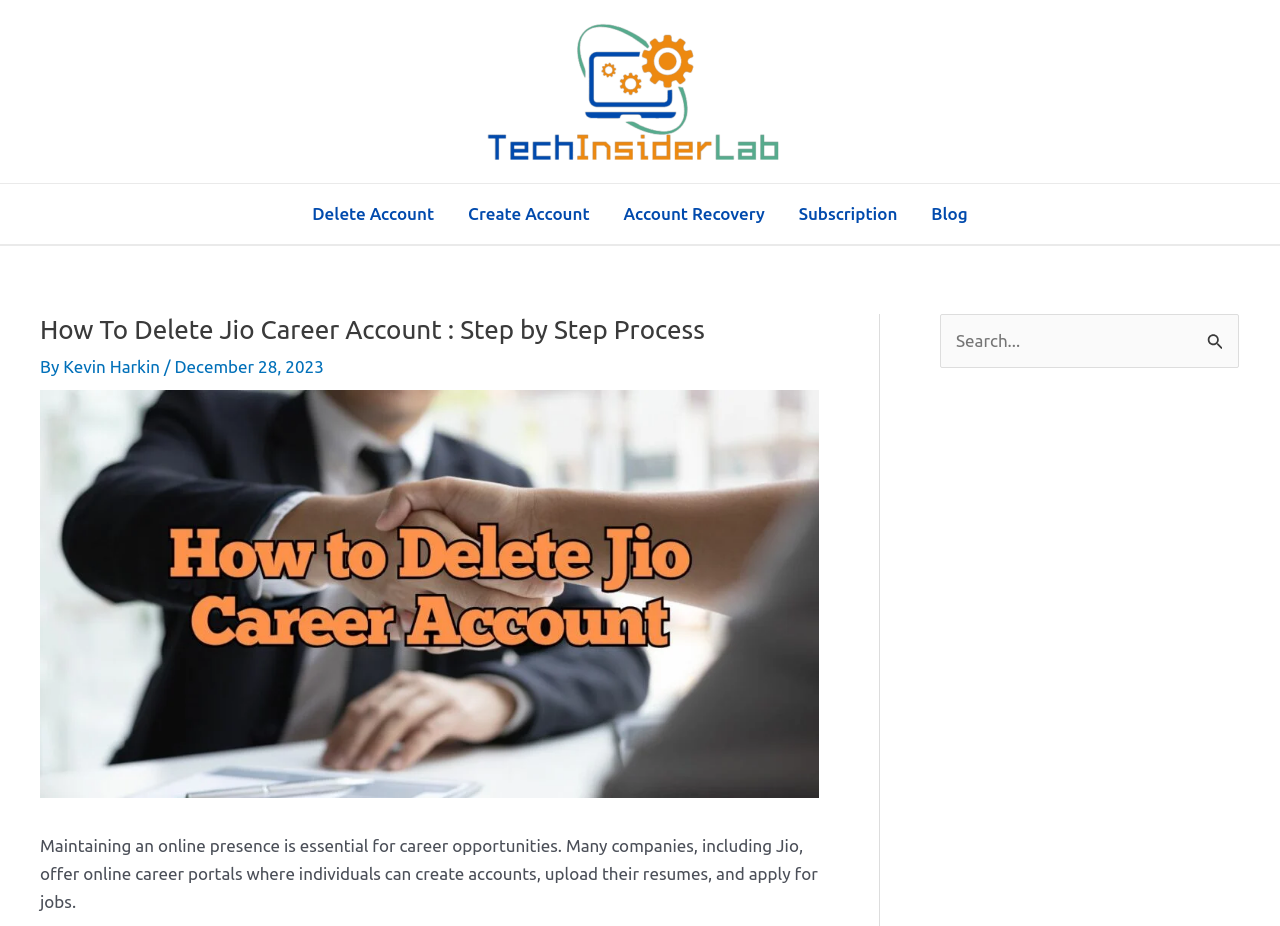Locate the bounding box coordinates of the clickable area to execute the instruction: "Click the Delete Account link". Provide the coordinates as four float numbers between 0 and 1, represented as [left, top, right, bottom].

[0.231, 0.199, 0.352, 0.263]